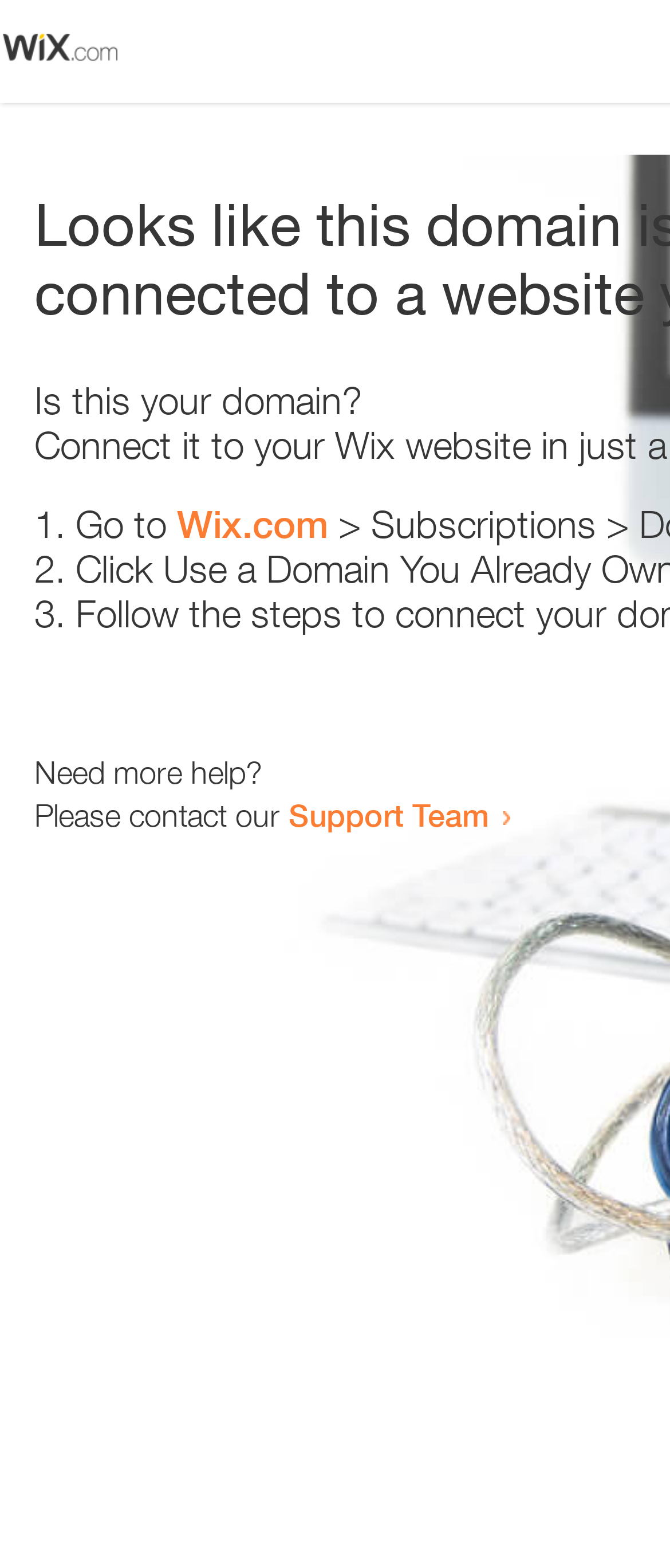What is the support team contact method? Refer to the image and provide a one-word or short phrase answer.

Link